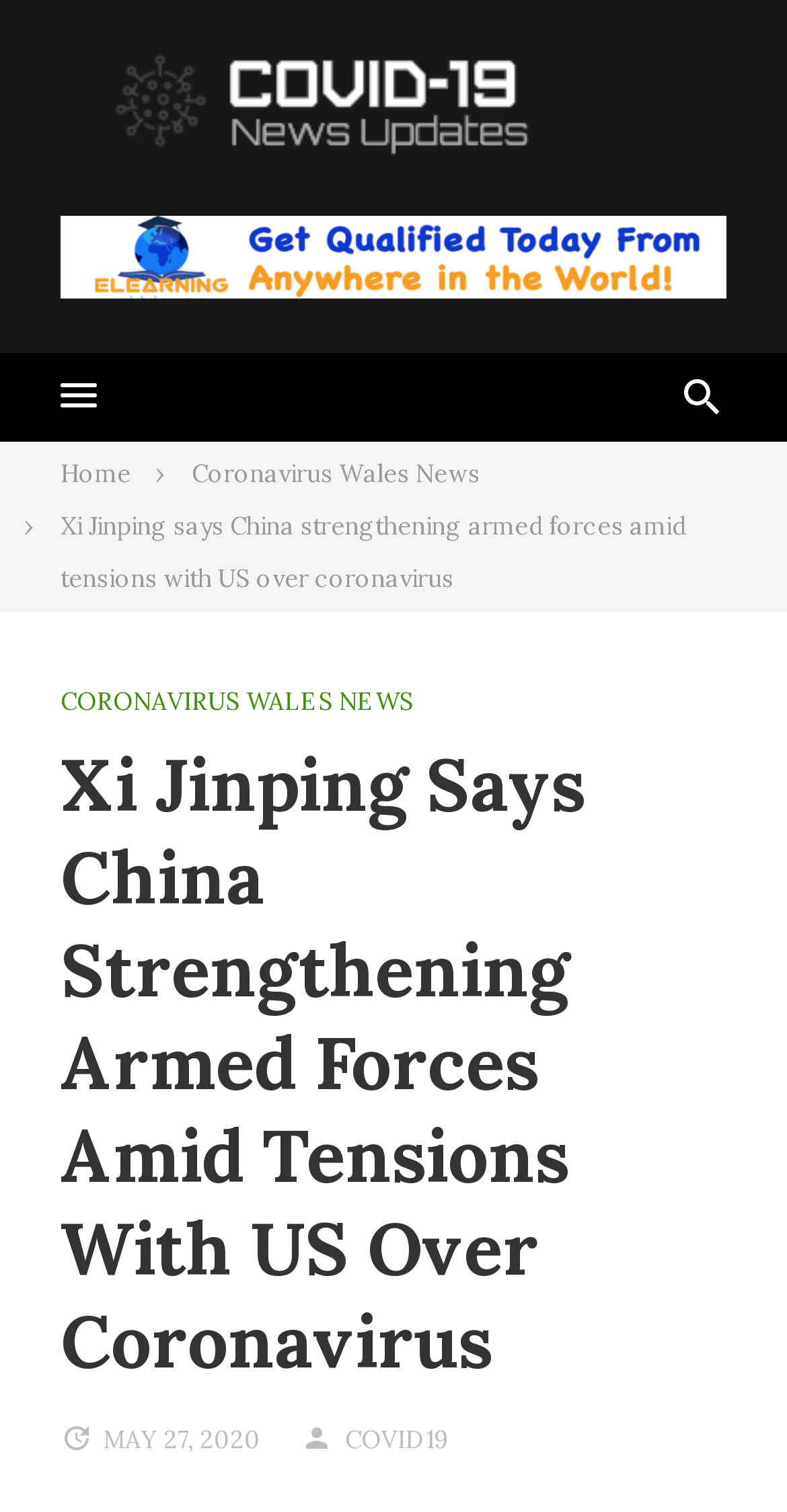What is the category of the news article? Analyze the screenshot and reply with just one word or a short phrase.

Coronavirus Wales News